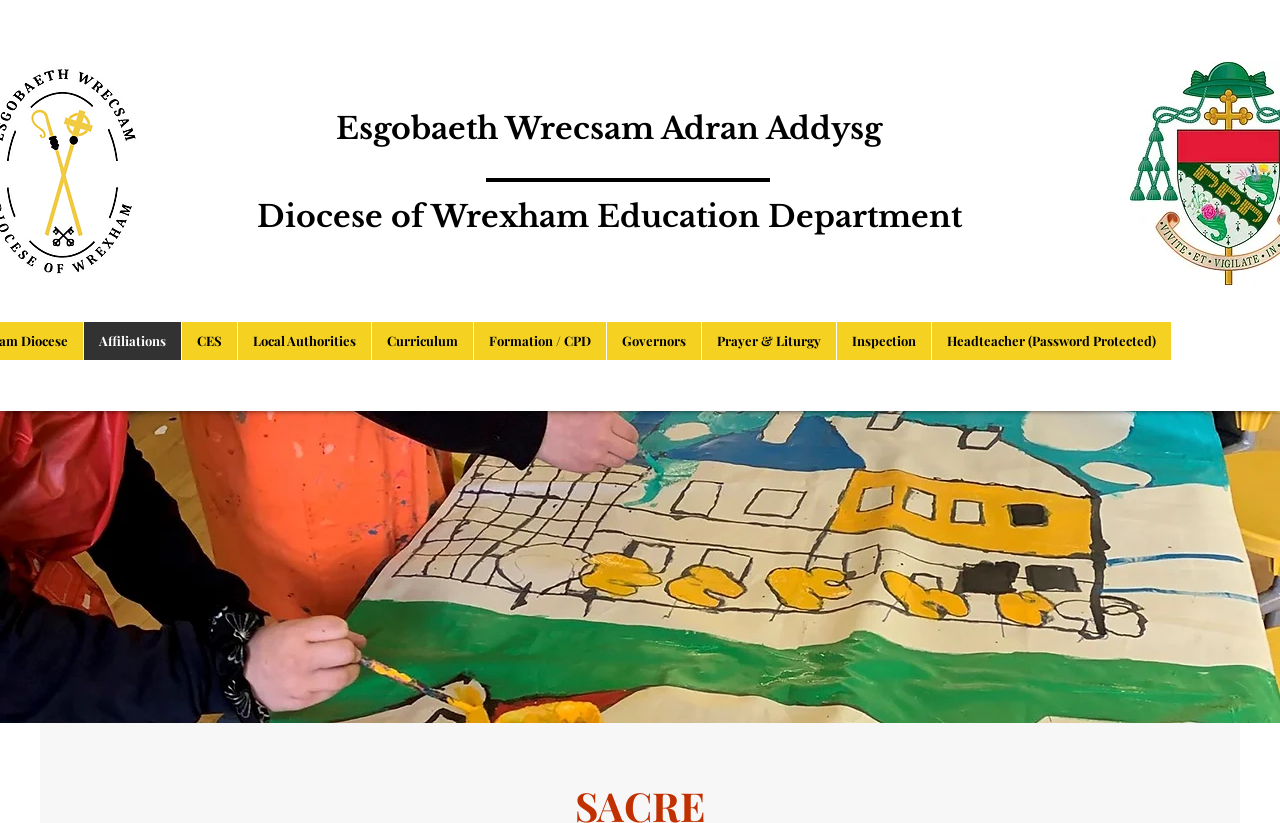Please find the bounding box coordinates of the element that needs to be clicked to perform the following instruction: "Explore Prayer & Liturgy". The bounding box coordinates should be four float numbers between 0 and 1, represented as [left, top, right, bottom].

[0.548, 0.391, 0.653, 0.437]